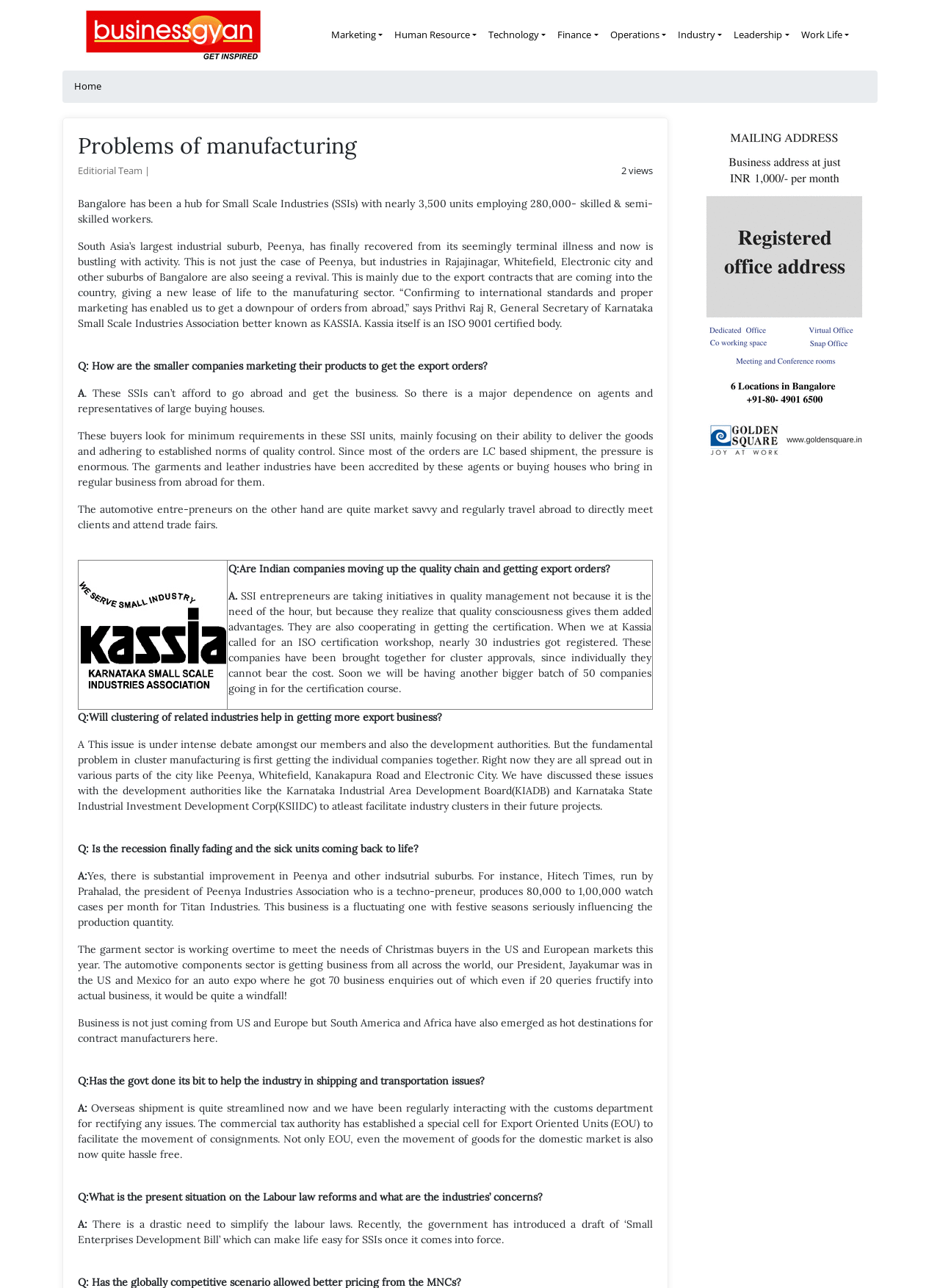What is the main topic of this webpage?
Based on the image, answer the question with as much detail as possible.

Based on the webpage content, the main topic is about the problems of manufacturing, specifically in the context of Small Scale Industries (SSIs) in Bangalore.